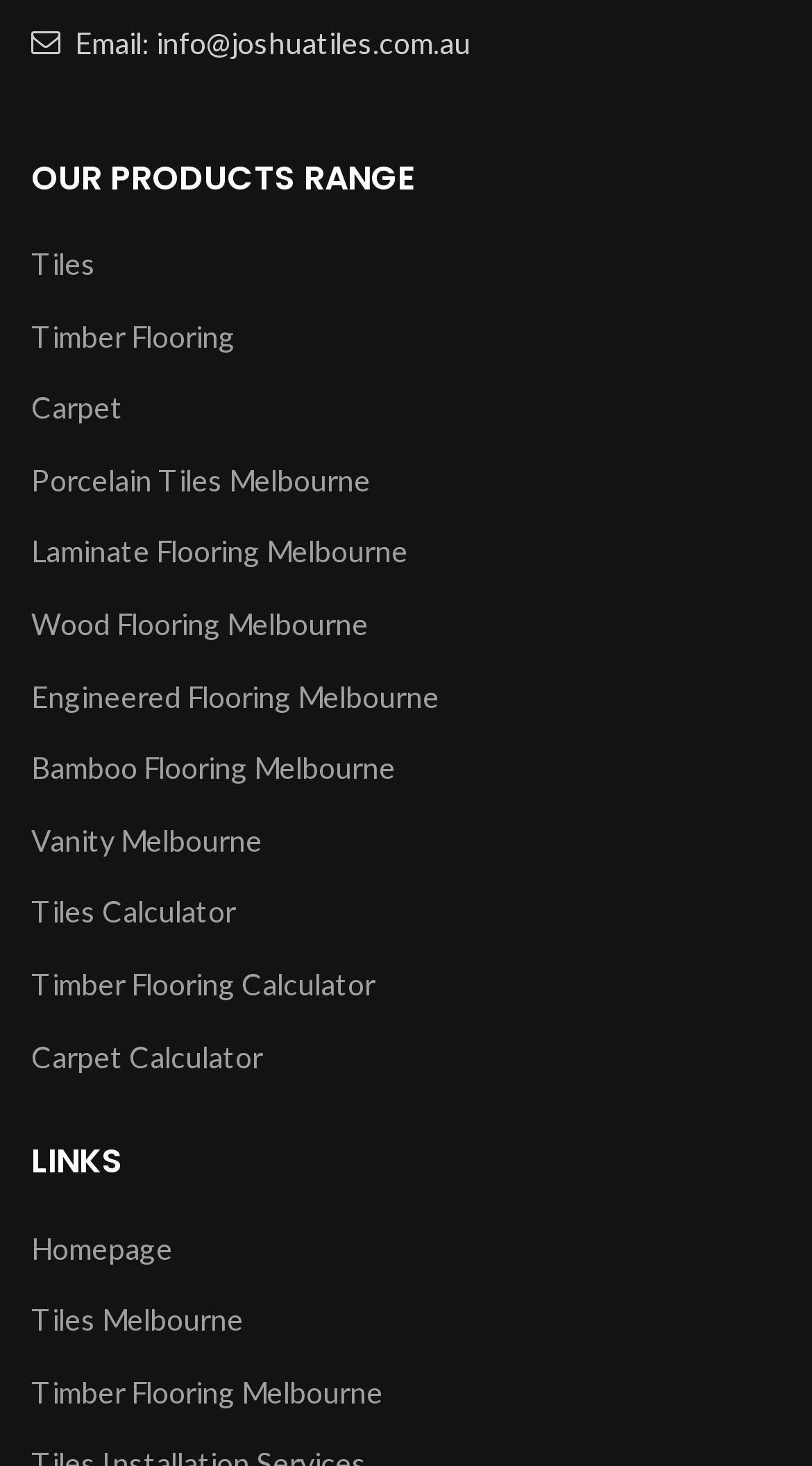Find the bounding box coordinates for the HTML element described in this sentence: "Carpet Calculator". Provide the coordinates as four float numbers between 0 and 1, in the format [left, top, right, bottom].

[0.038, 0.707, 0.328, 0.735]